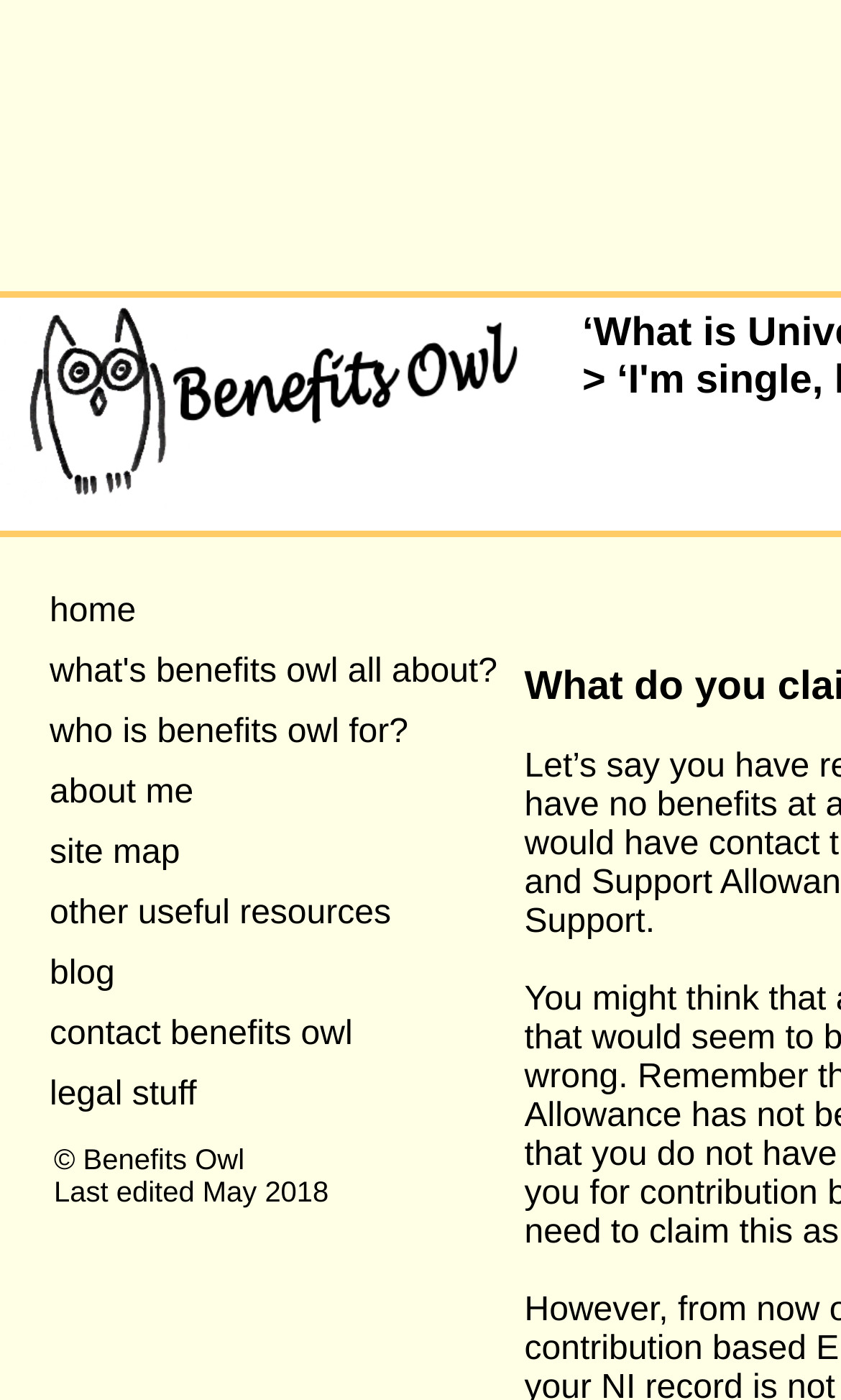What is the copyright information?
Please respond to the question with a detailed and well-explained answer.

I found the copyright information at the bottom of the webpage, which is '© Benefits Owl'. This suggests that the website is owned by Benefits Owl.